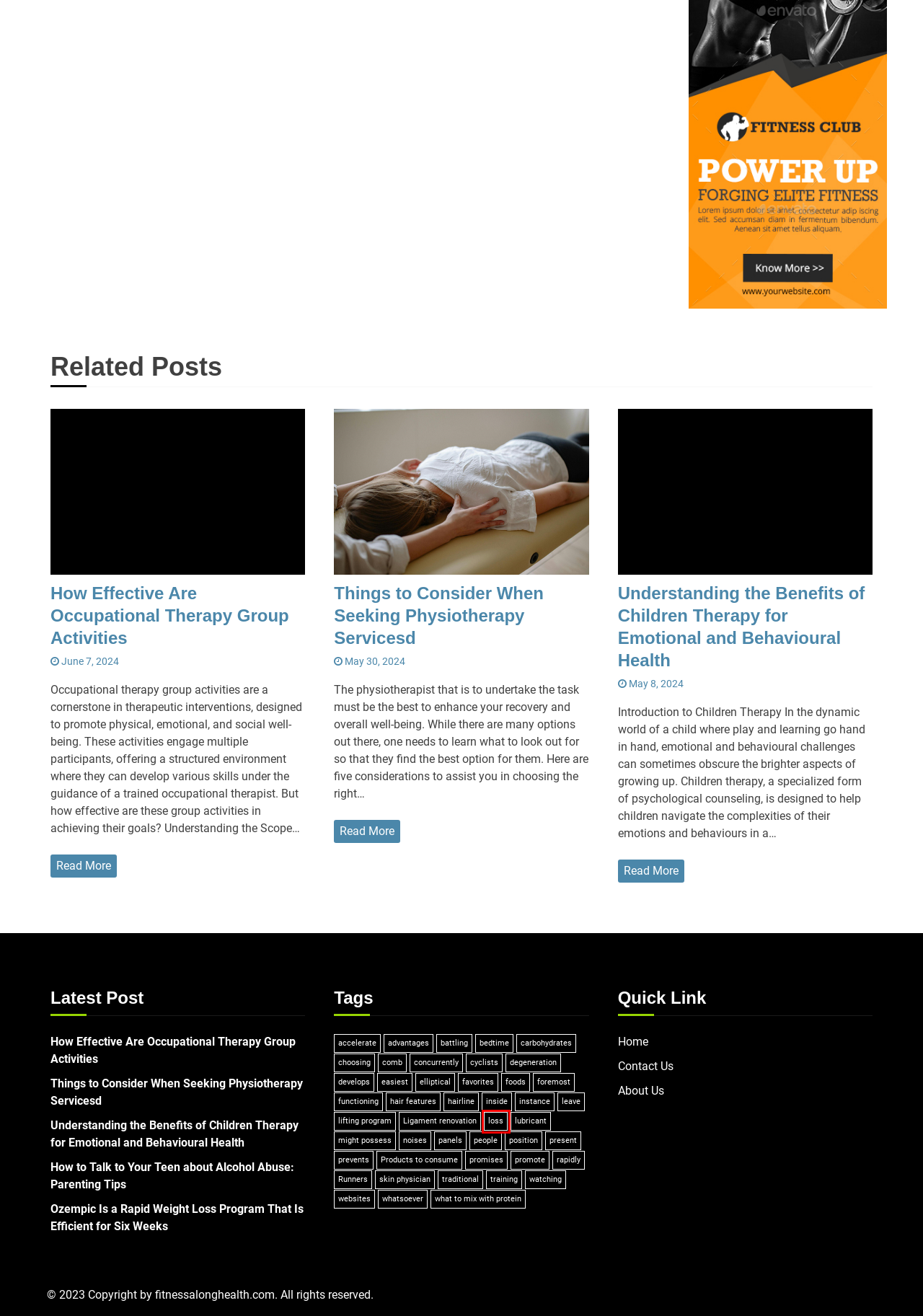You are looking at a webpage screenshot with a red bounding box around an element. Pick the description that best matches the new webpage after interacting with the element in the red bounding box. The possible descriptions are:
A. loss Archives - Fitness Along Health
B. leave Archives - Fitness Along Health
C. lubricant Archives - Fitness Along Health
D. promises Archives - Fitness Along Health
E. what to mix with protein Archives - Fitness Along Health
F. May 30, 2024 - Fitness Along Health
G. Products to consume Archives - Fitness Along Health
H. cyclists Archives - Fitness Along Health

A